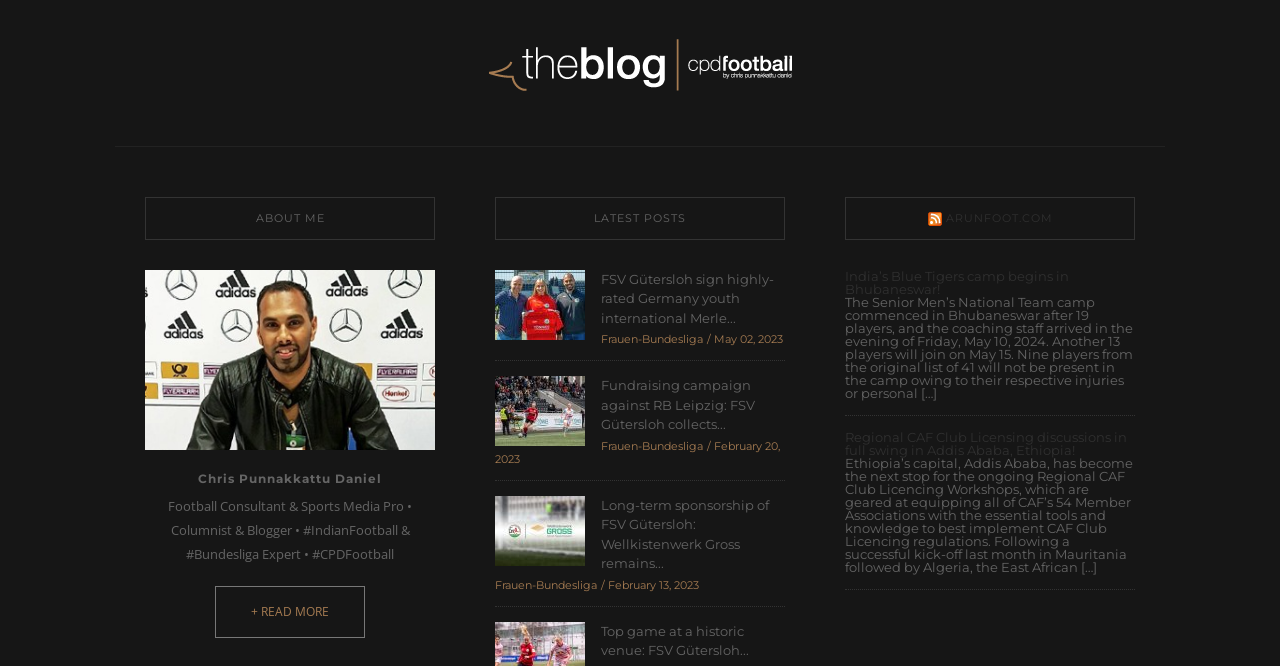What is the name of the league mentioned in the latest posts?
Please answer the question with a detailed and comprehensive explanation.

The answer can be found by looking at the link elements with text 'Frauen-Bundesliga' which are located under the heading element with the text 'LATEST POSTS'.